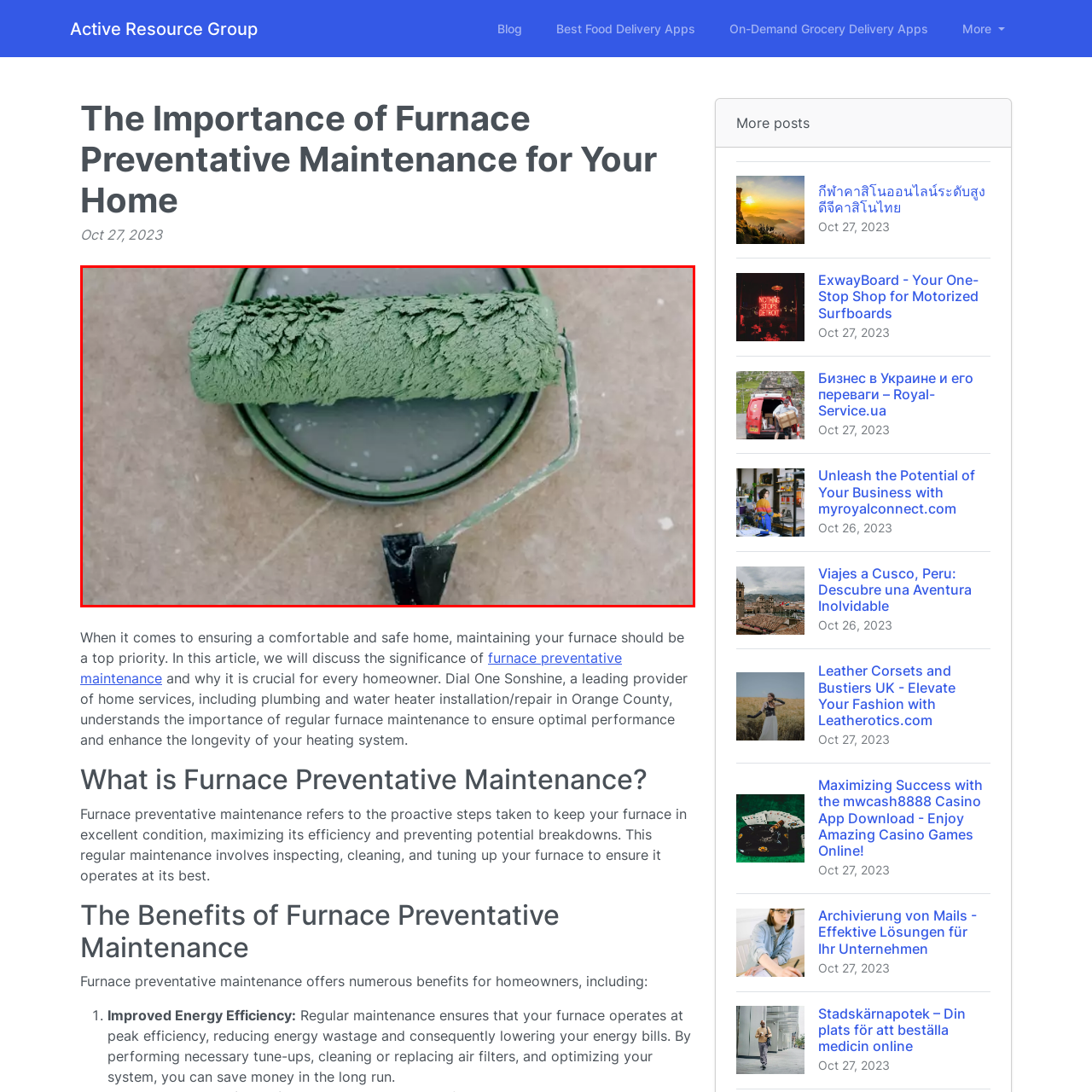What is the shape of the paint can's base?
Look closely at the image marked with a red bounding box and answer the question with as much detail as possible, drawing from the image.

According to the caption, the base of the paint can features a 'smooth, circular shape', which suggests that the base of the can is circular in shape.